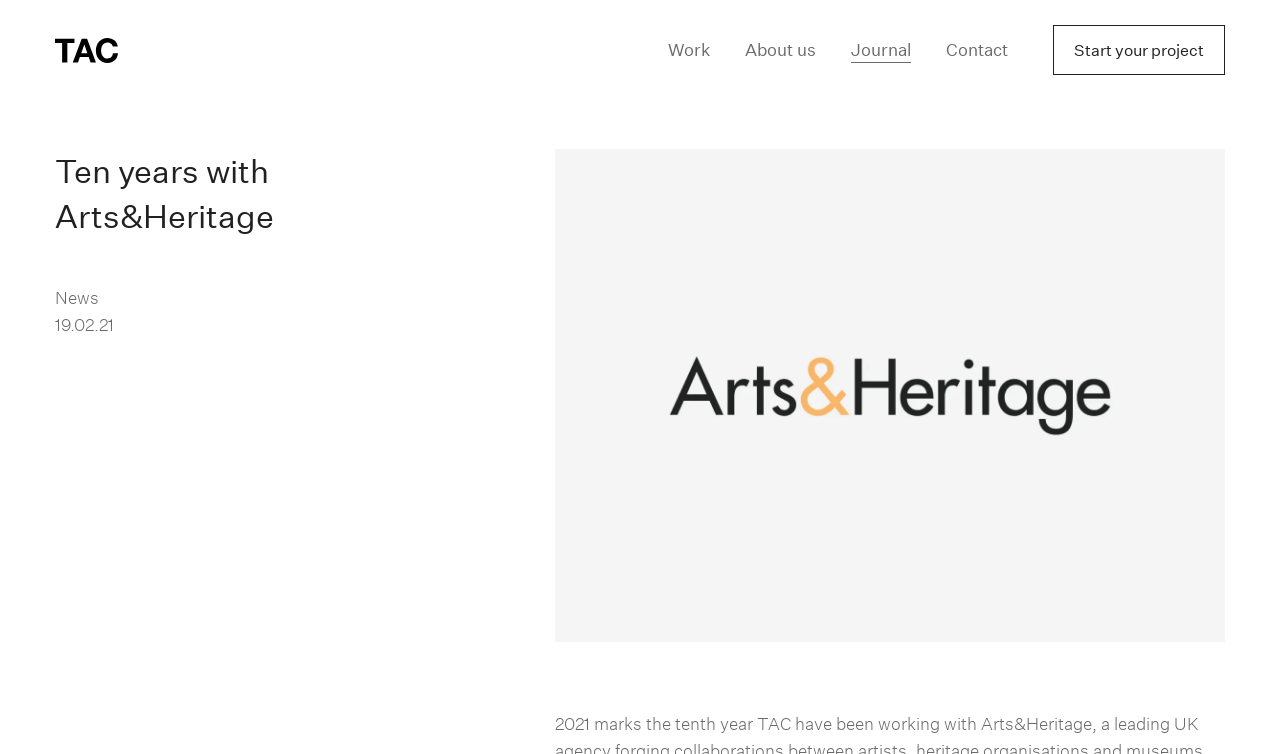Determine the bounding box coordinates for the clickable element to execute this instruction: "Start your project". Provide the coordinates as four float numbers between 0 and 1, i.e., [left, top, right, bottom].

[0.823, 0.033, 0.957, 0.099]